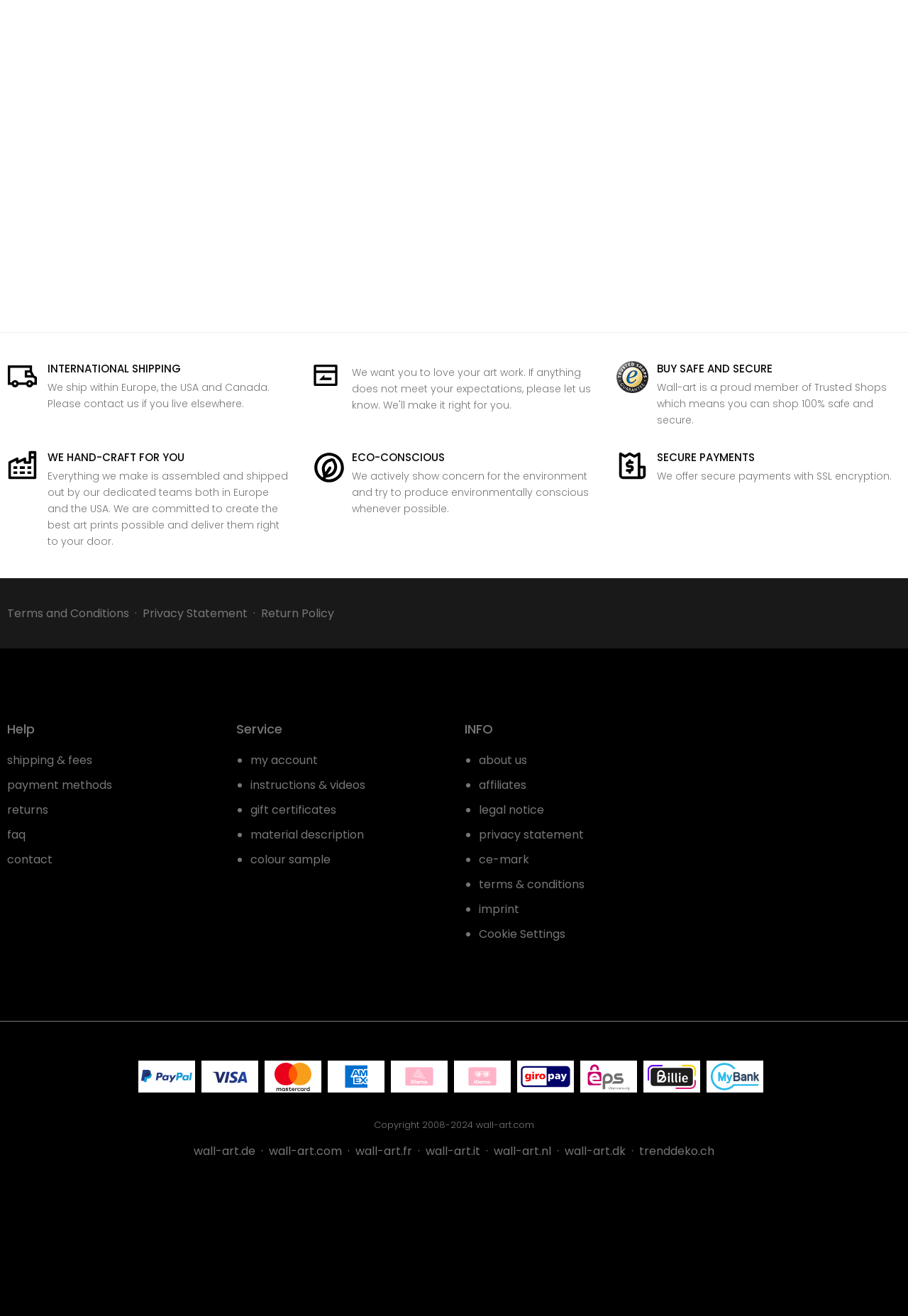Determine the bounding box coordinates in the format (top-left x, top-left y, bottom-right x, bottom-right y). Ensure all values are floating point numbers between 0 and 1. Identify the bounding box of the UI element described by: Facebook

None